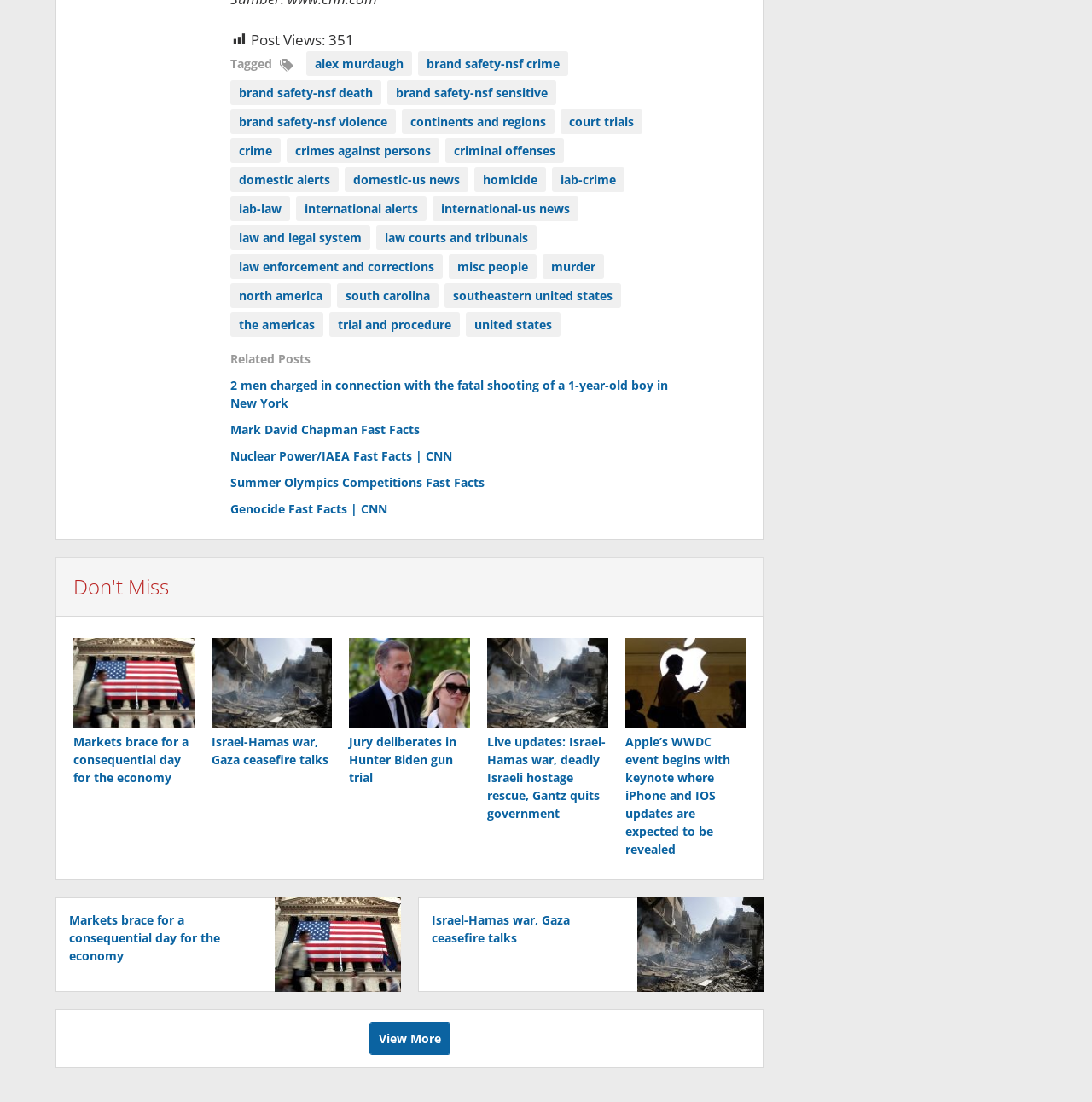Find and specify the bounding box coordinates that correspond to the clickable region for the instruction: "Explore the 'south carolina' link".

[0.308, 0.257, 0.401, 0.279]